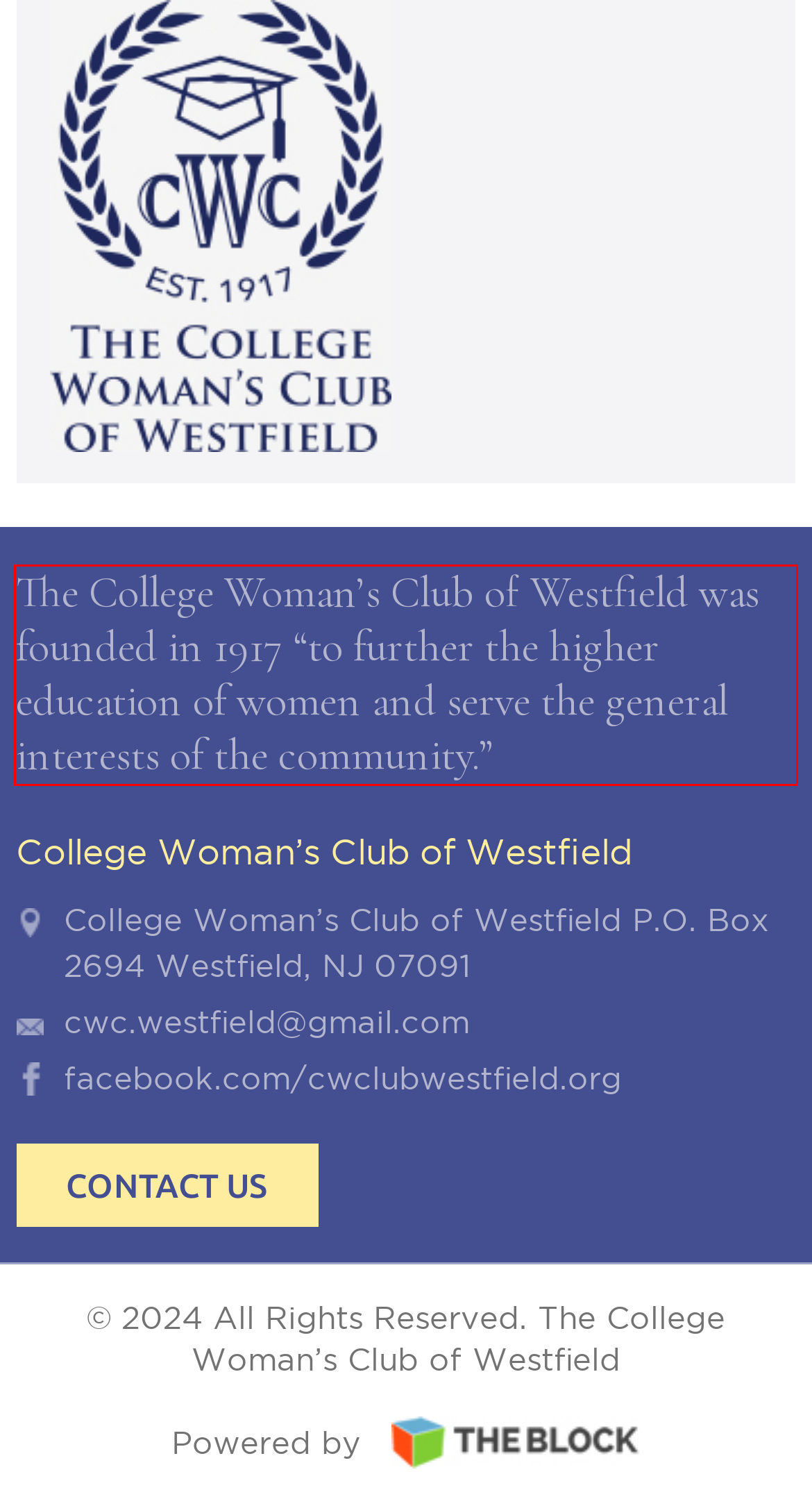The screenshot provided shows a webpage with a red bounding box. Apply OCR to the text within this red bounding box and provide the extracted content.

The College Woman’s Club of Westfield was founded in 1917 “to further the higher education of women and serve the general interests of the community.”